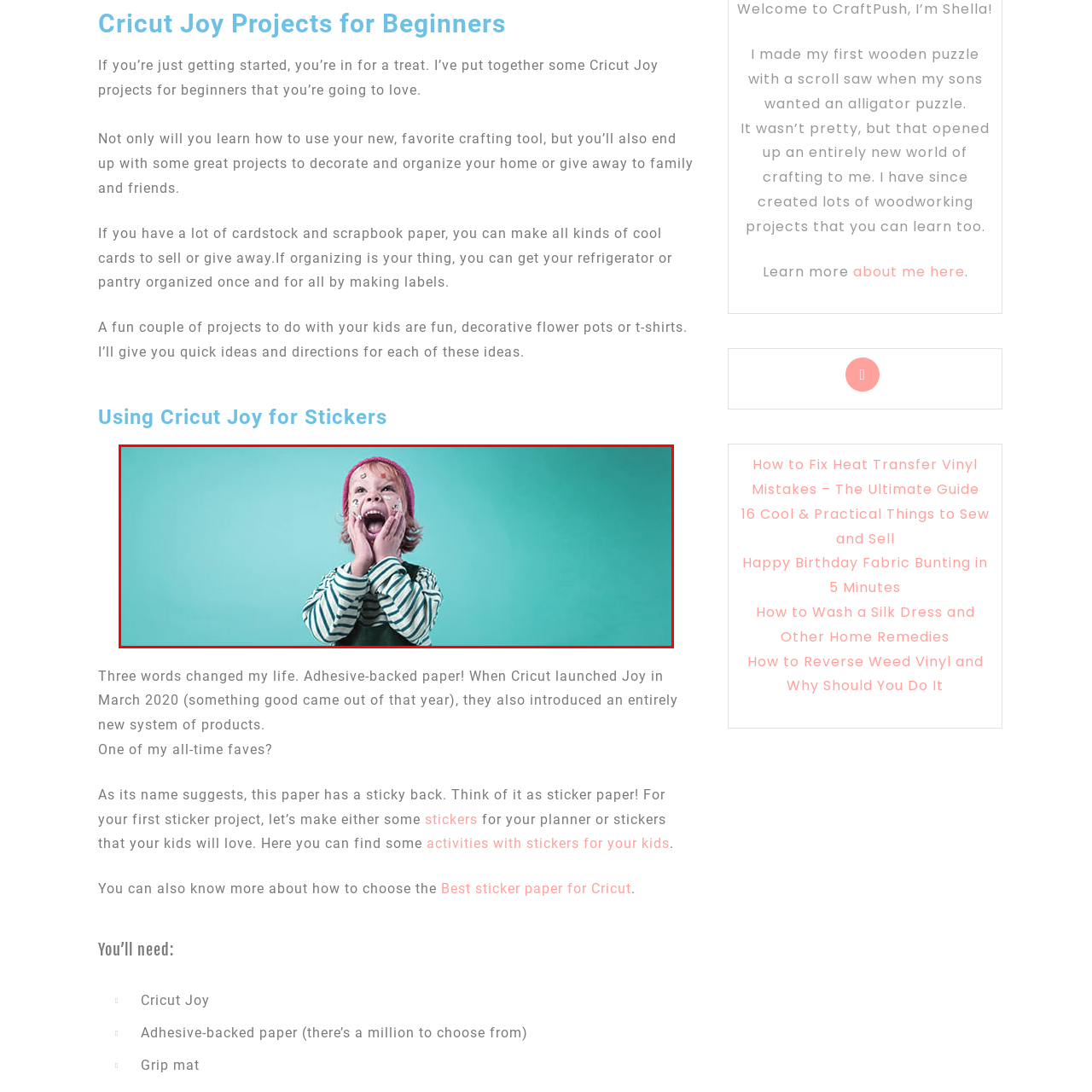Elaborate on the scene depicted inside the red bounding box.

This vibrant image features a delighted child, showcasing their excitement as they celebrate creativity with stickers. The child, wearing a striped shirt and a playful pink hat, has stickers adorning their cheeks, embodying the joy and fun that comes from crafting activities. Their hands are raised to their cheeks, and their expression radiates pure happiness. This playful scene perfectly complements the theme of using a Cricut Joy for making personalized stickers, ideal for both enjoyment and creative projects for kids. The bright turquoise background enhances the overall cheerful atmosphere, making it a perfect visual accompaniment to beginner Cricut Joy projects.